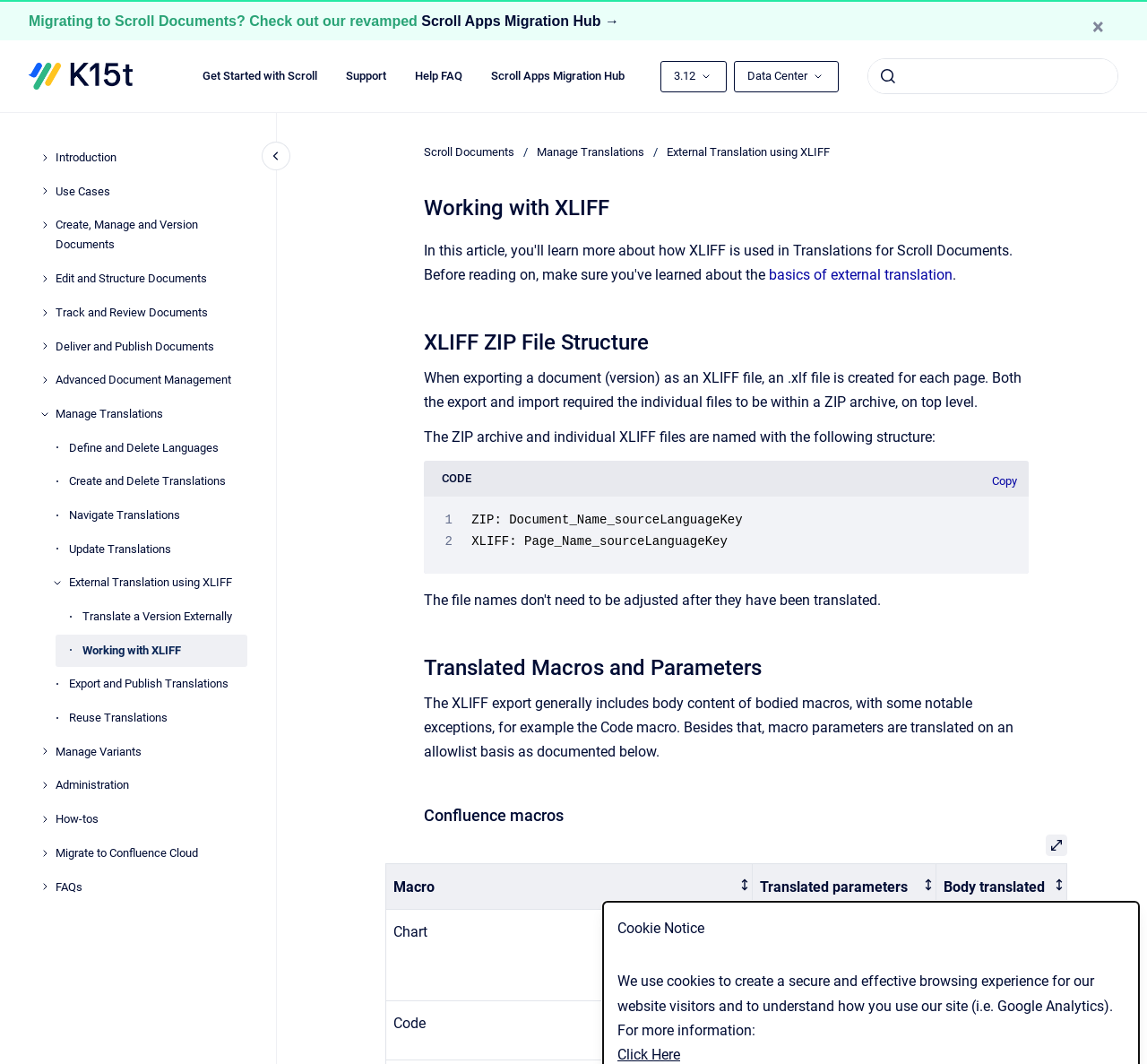Locate the bounding box coordinates of the element that needs to be clicked to carry out the instruction: "Search for something". The coordinates should be given as four float numbers ranging from 0 to 1, i.e., [left, top, right, bottom].

[0.756, 0.055, 0.975, 0.089]